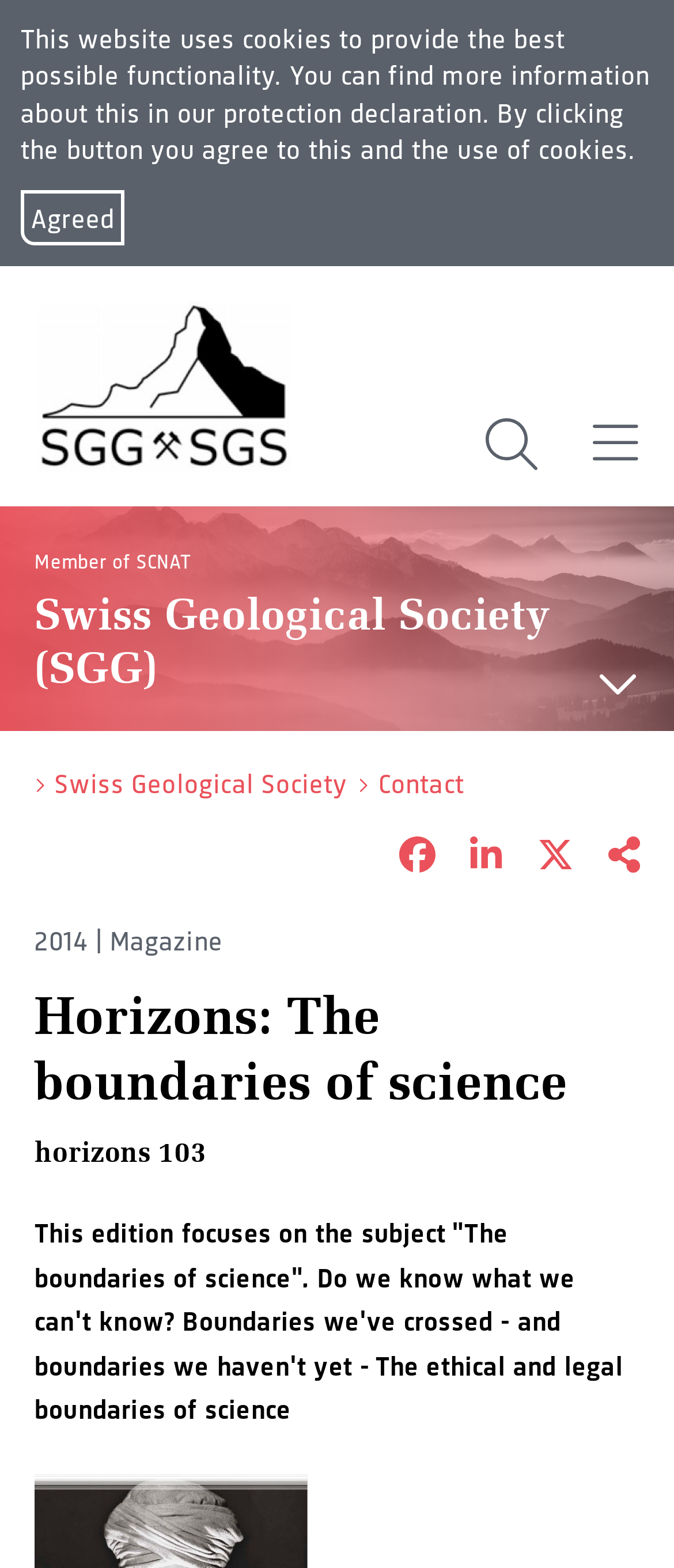How many social media sharing options are available? Based on the screenshot, please respond with a single word or phrase.

4